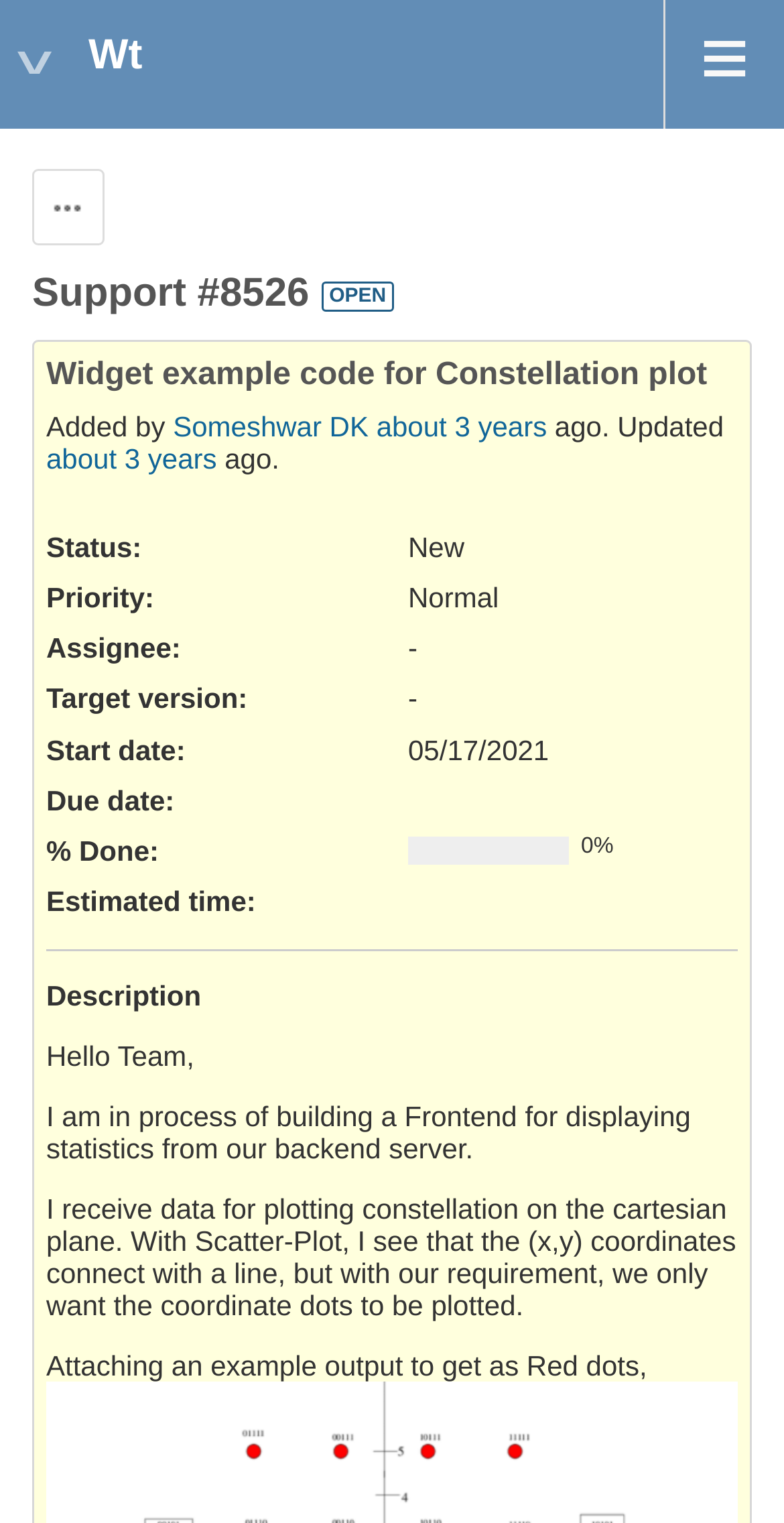Give a short answer using one word or phrase for the question:
Who added the support ticket?

Someshwar DK